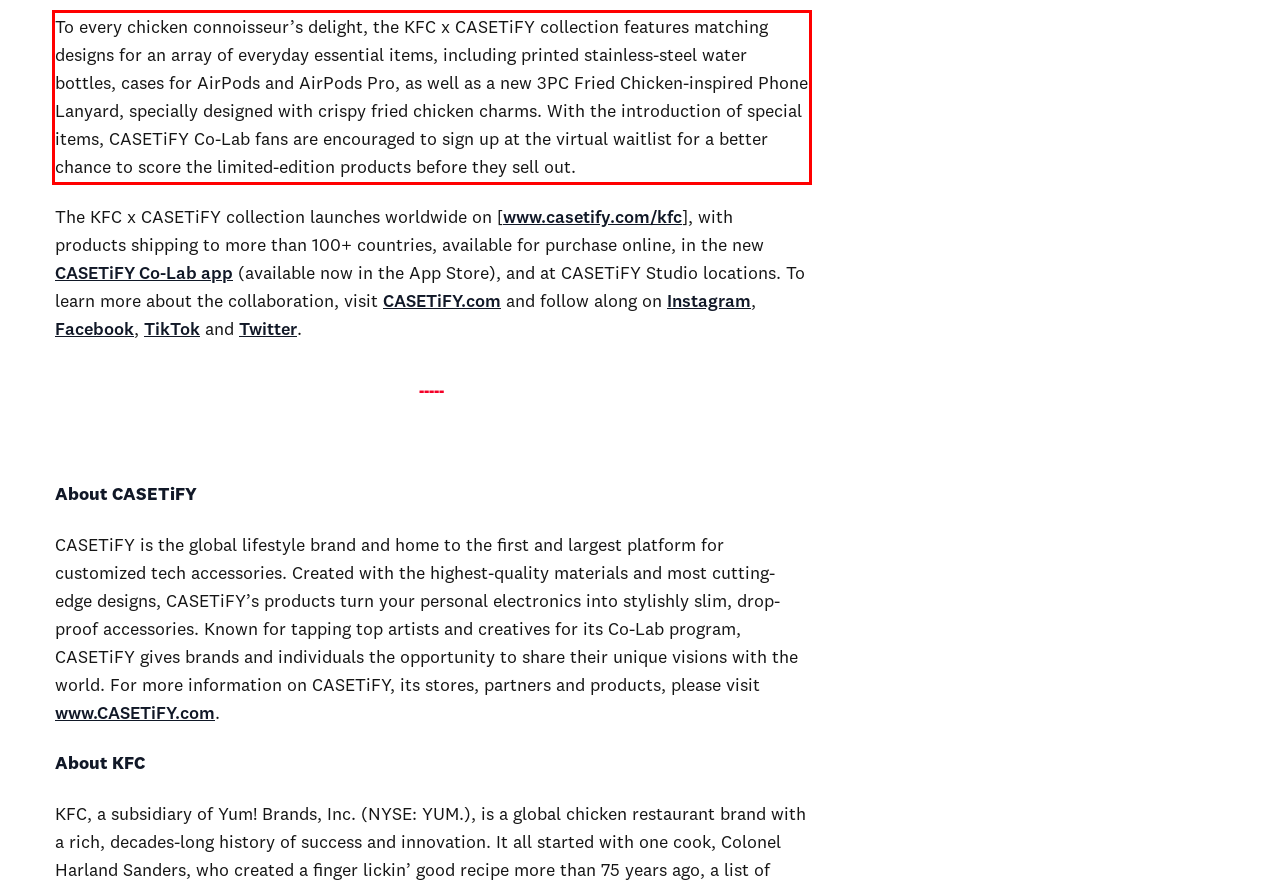Please identify and extract the text content from the UI element encased in a red bounding box on the provided webpage screenshot.

To every chicken connoisseur’s delight, the KFC x CASETiFY collection features matching designs for an array of everyday essential items, including printed stainless-steel water bottles, cases for AirPods and AirPods Pro, as well as a new 3PC Fried Chicken-inspired Phone Lanyard, specially designed with crispy fried chicken charms. With the introduction of special items, CASETiFY Co-Lab fans are encouraged to sign up at the virtual waitlist for a better chance to score the limited-edition products before they sell out.